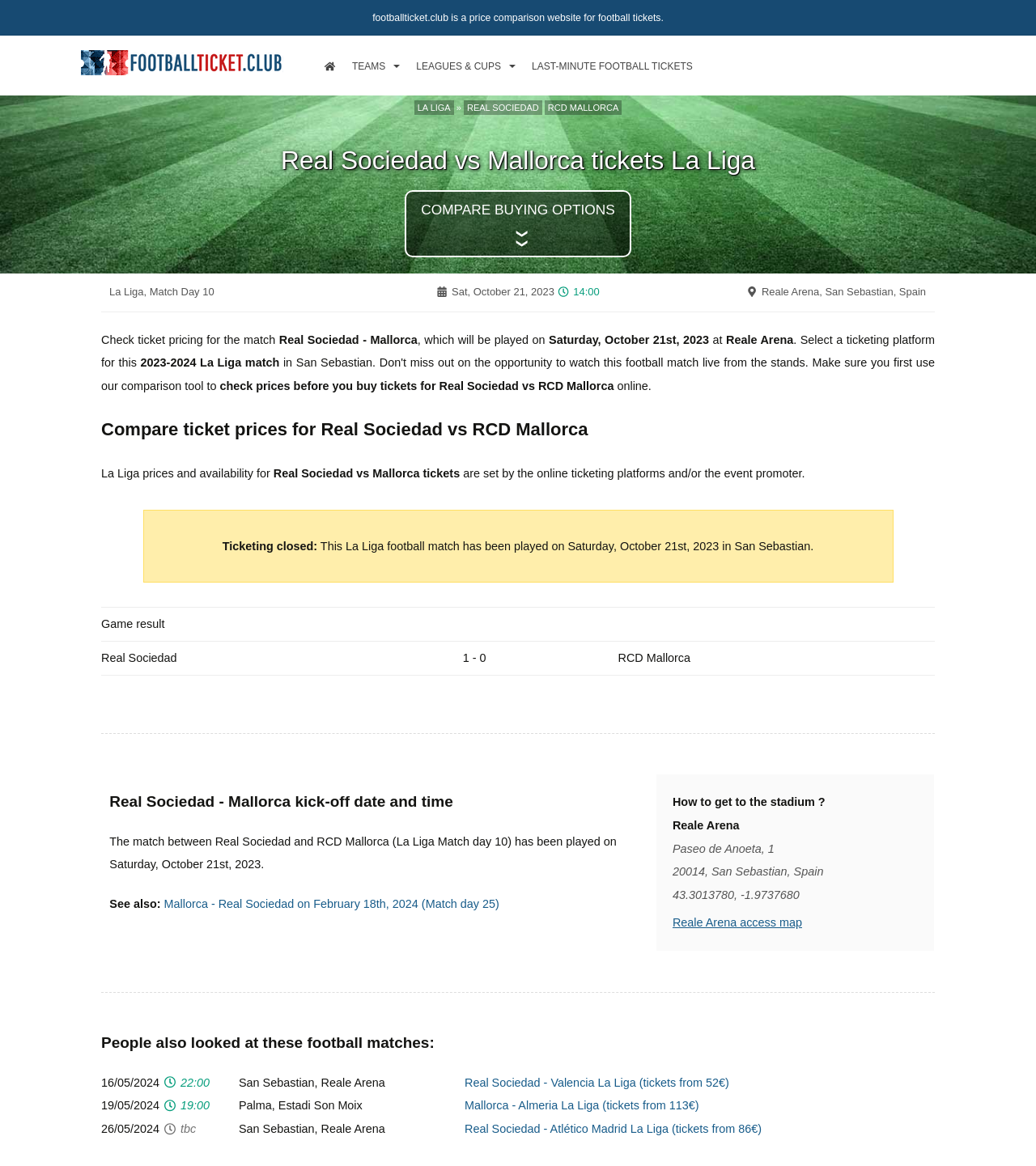Please identify the bounding box coordinates of the clickable area that will fulfill the following instruction: "Compare buying options for Real Sociedad vs Mallorca tickets". The coordinates should be in the format of four float numbers between 0 and 1, i.e., [left, top, right, bottom].

[0.391, 0.163, 0.609, 0.221]